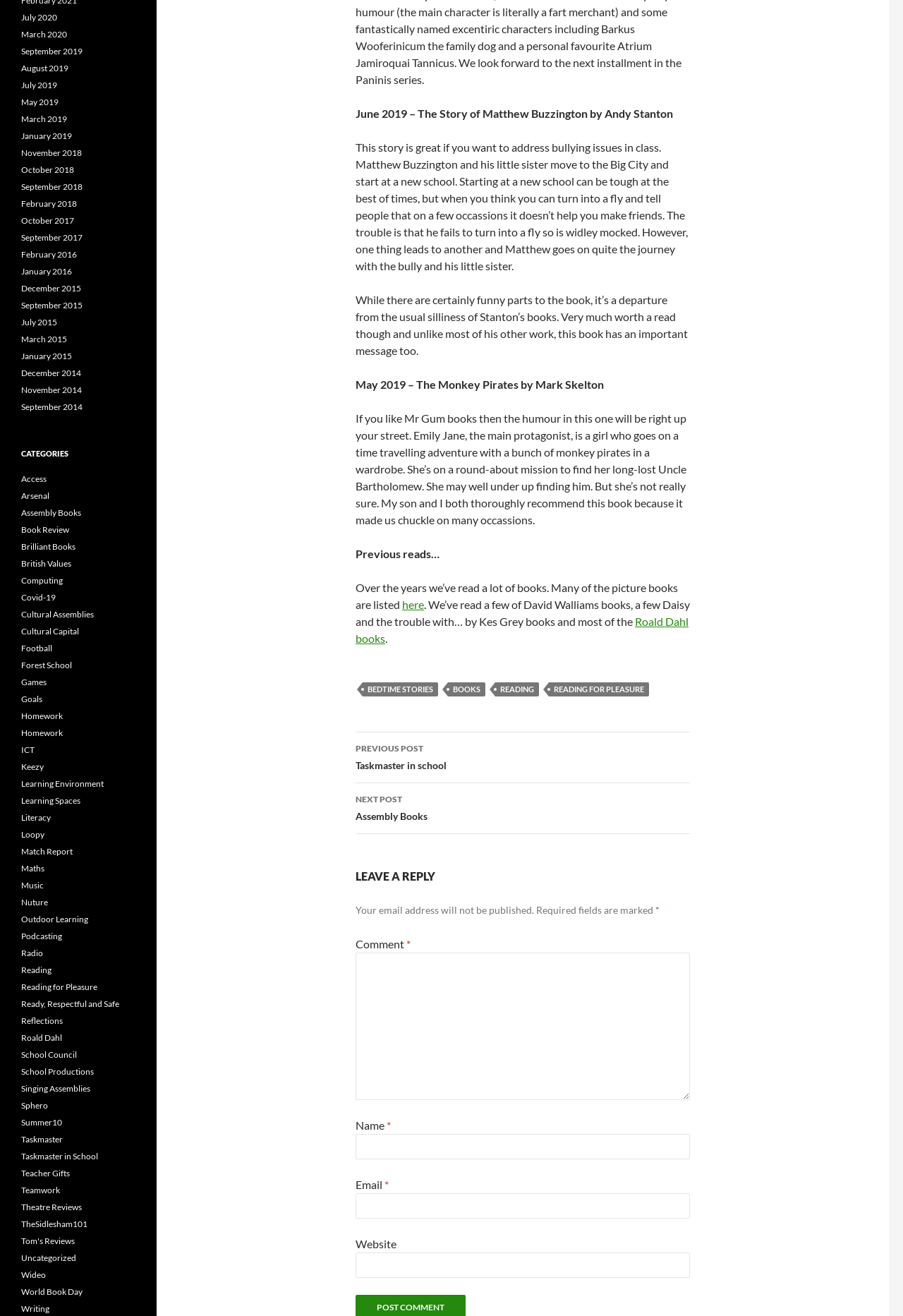Please identify the bounding box coordinates of the clickable area that will fulfill the following instruction: "Click on the 'here' link". The coordinates should be in the format of four float numbers between 0 and 1, i.e., [left, top, right, bottom].

[0.445, 0.454, 0.47, 0.464]